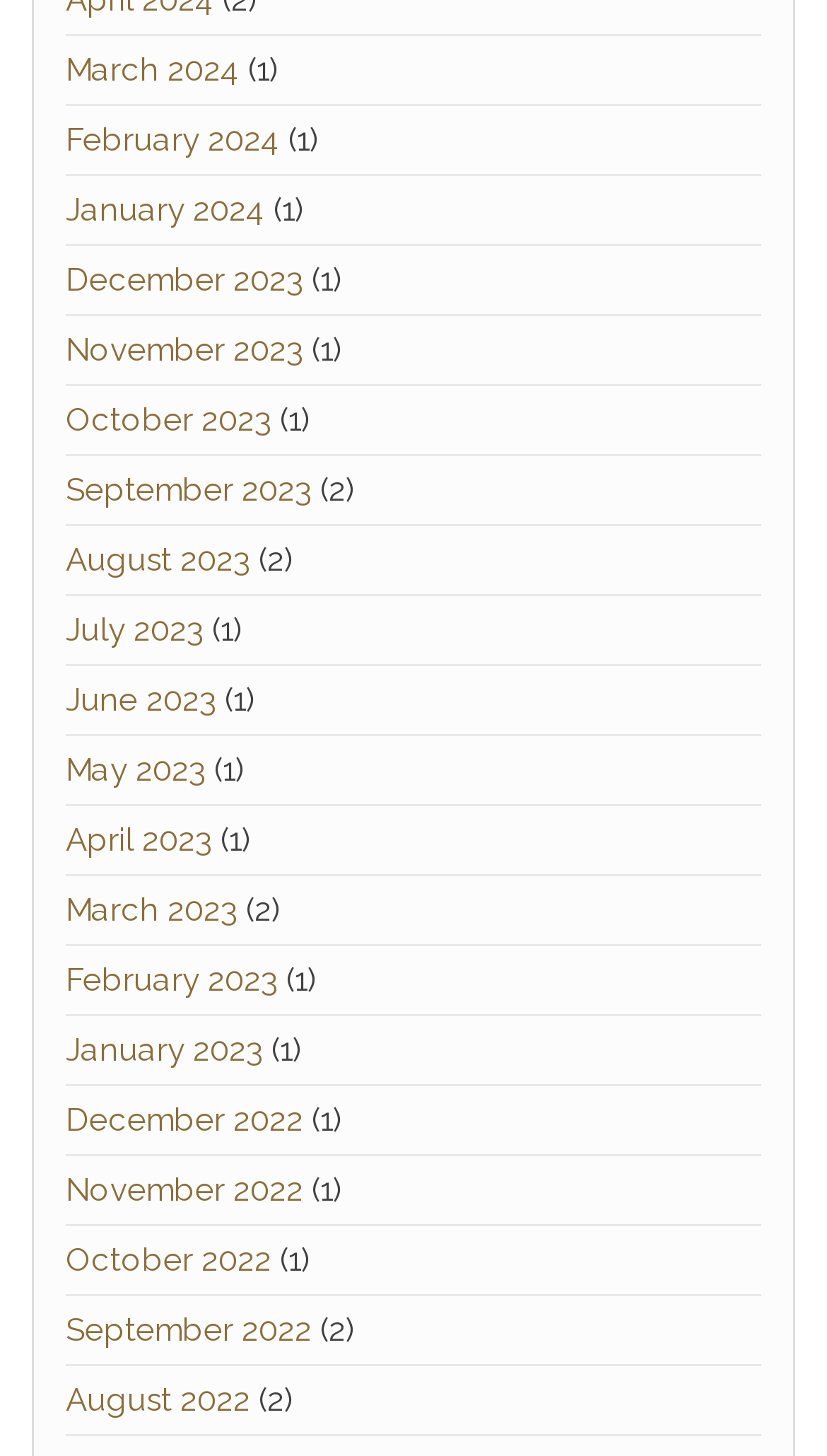Locate the bounding box coordinates of the segment that needs to be clicked to meet this instruction: "Go to February 2024".

[0.079, 0.083, 0.338, 0.11]